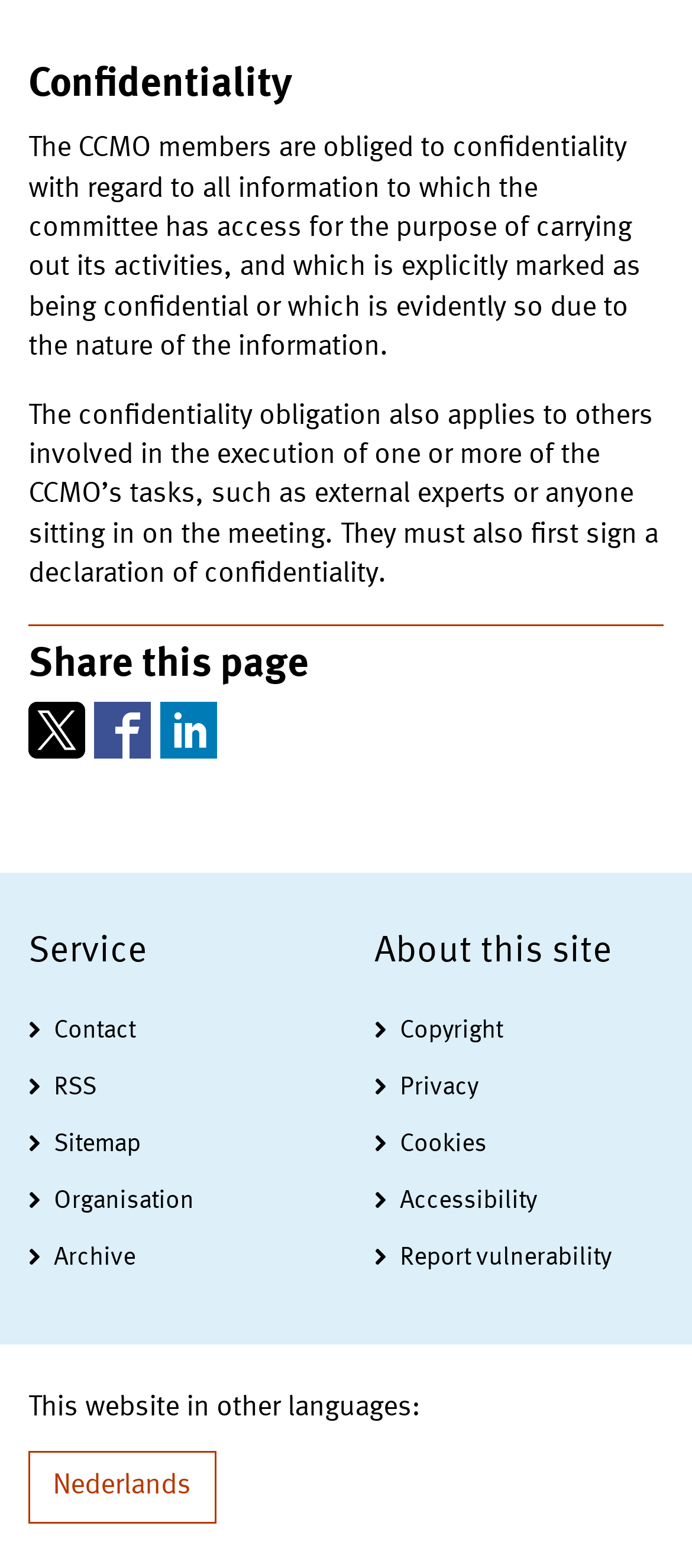Give a concise answer of one word or phrase to the question: 
How many social media platforms can you share this page on?

3